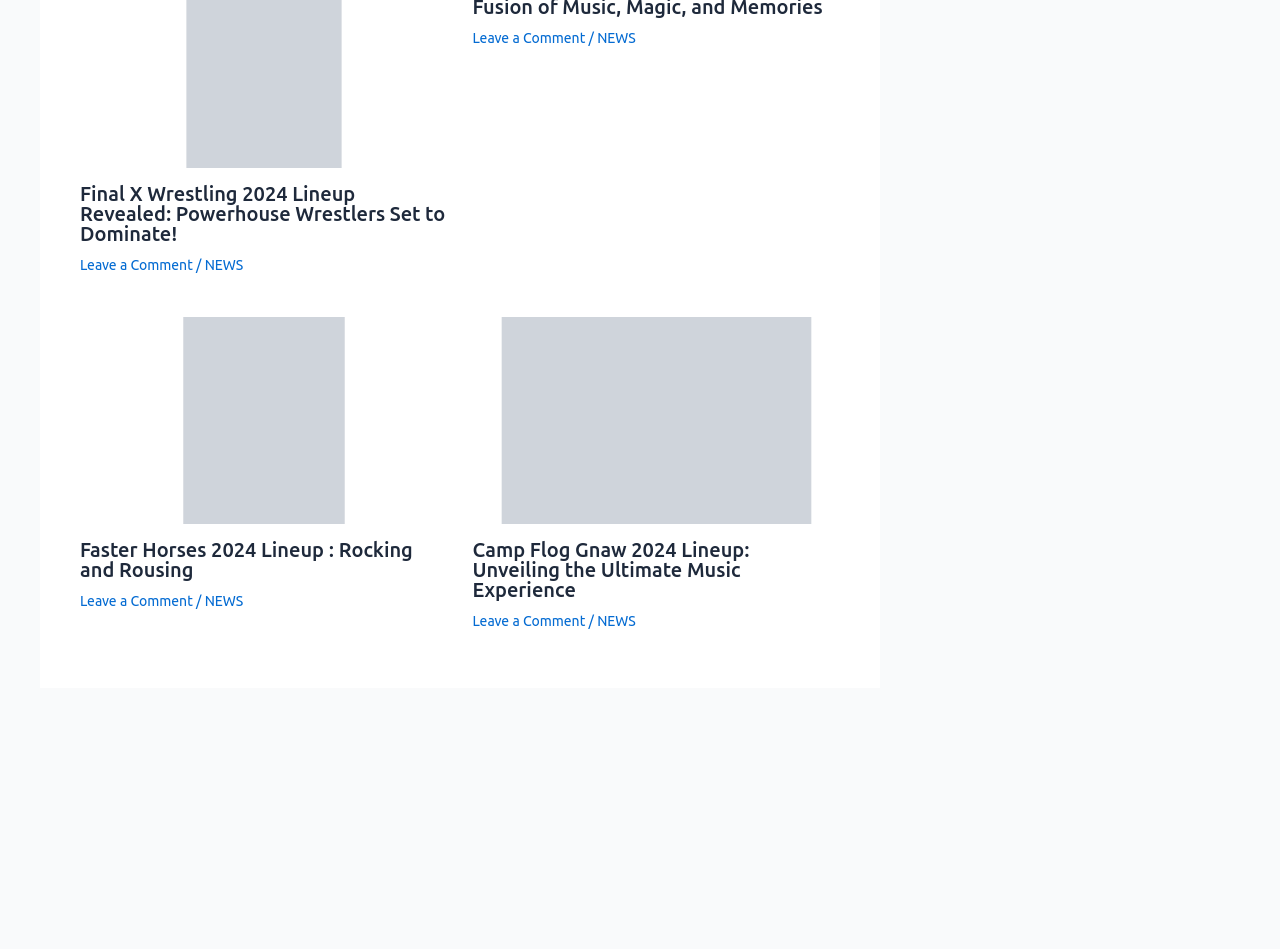Please locate the bounding box coordinates of the element that should be clicked to complete the given instruction: "Go to NEWS section".

[0.16, 0.271, 0.19, 0.288]